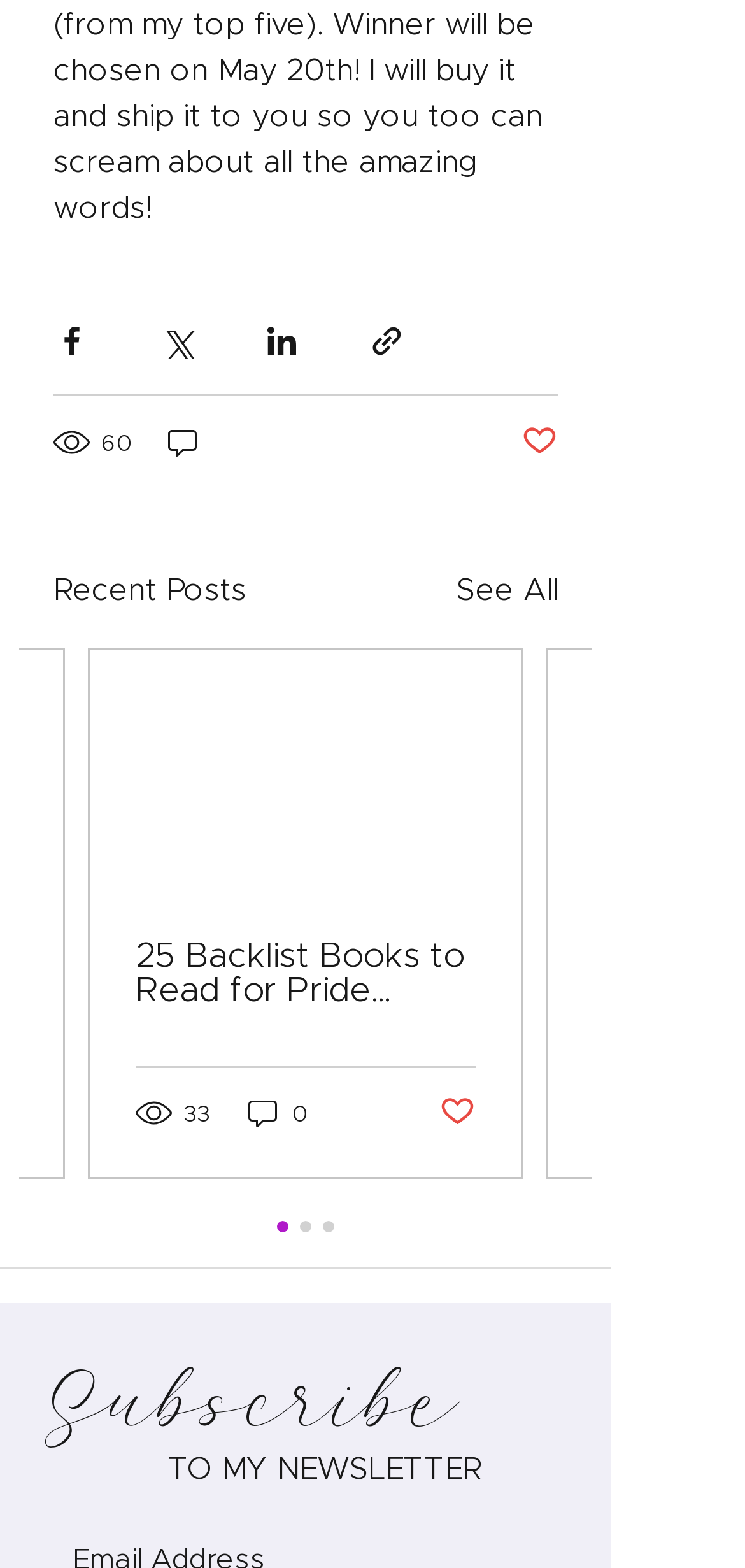Please identify the bounding box coordinates of where to click in order to follow the instruction: "Like the post".

[0.59, 0.697, 0.638, 0.723]